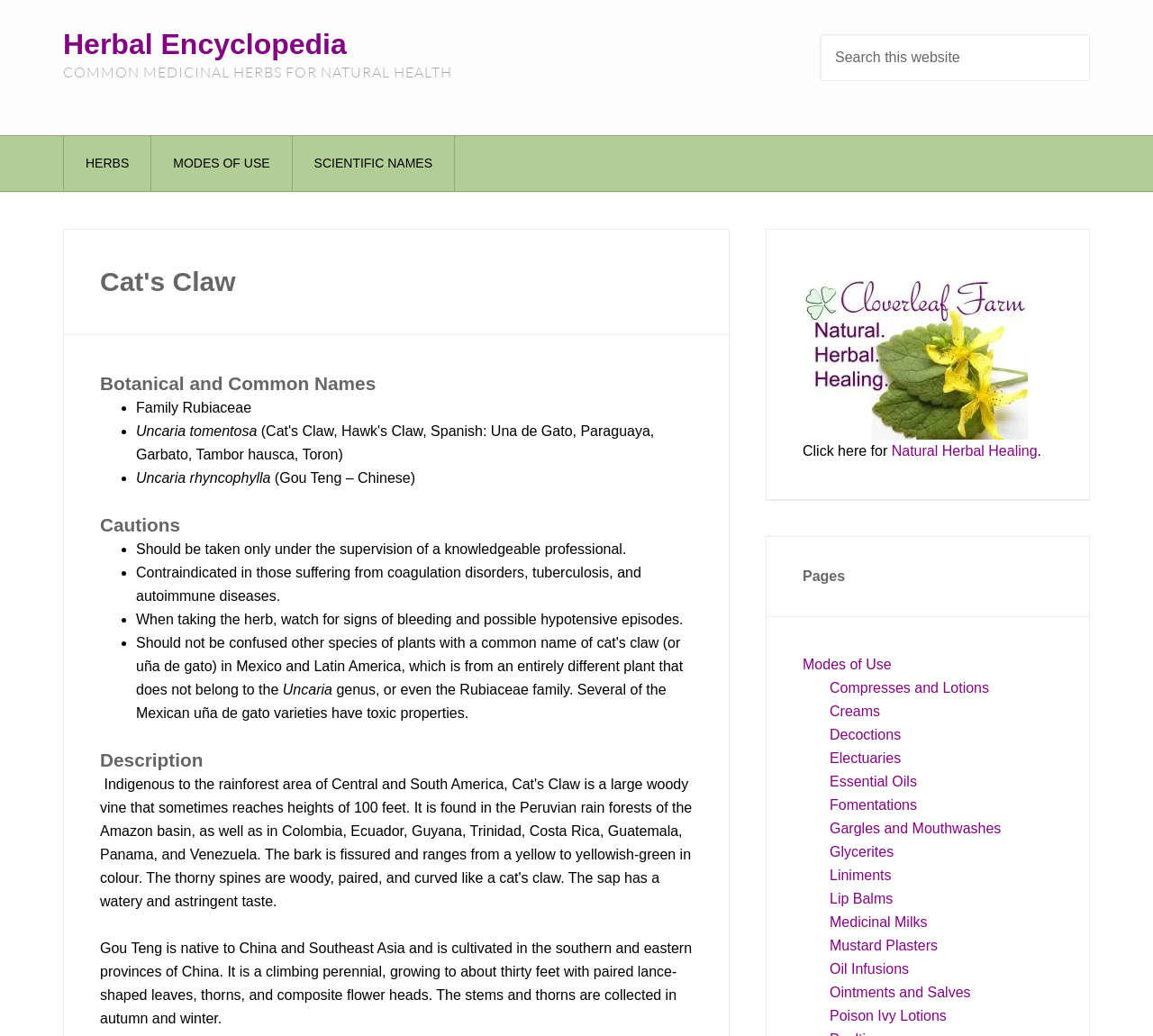Give a detailed account of the webpage's layout and content.

The webpage is about Cat's Claw, a herbal remedy, and provides detailed information about its botanical and common names, cautions, description, and modes of use. 

At the top of the page, there is a navigation menu with links to "HERBS", "MODES OF USE", and "SCIENTIFIC NAMES". Below the navigation menu, there is a heading "Cat's Claw" followed by a subheading "Botanical and Common Names" which lists the family Rubiaceae, Uncaria tomentosa, and Uncaria rhyncophylla with their respective common names. 

To the right of the navigation menu, there is a search box with a "Search" button. Below the search box, there is a list of links to various modes of use, such as compresses and lotions, creams, decoctions, and essential oils, among others.

The main content of the page is divided into sections, including "Cautions", "Description", and "Pages". The "Cautions" section lists several precautions to be taken when using Cat's Claw, including the need for professional supervision, contraindications, and potential side effects. 

The "Description" section provides information about the plant's native habitat, its physical characteristics, and the parts used for medicinal purposes. 

At the bottom of the page, there is a link to "Cloverleaf Farm natural, herbal healing" with an accompanying image, and a link to "Natural Herbal Healing".